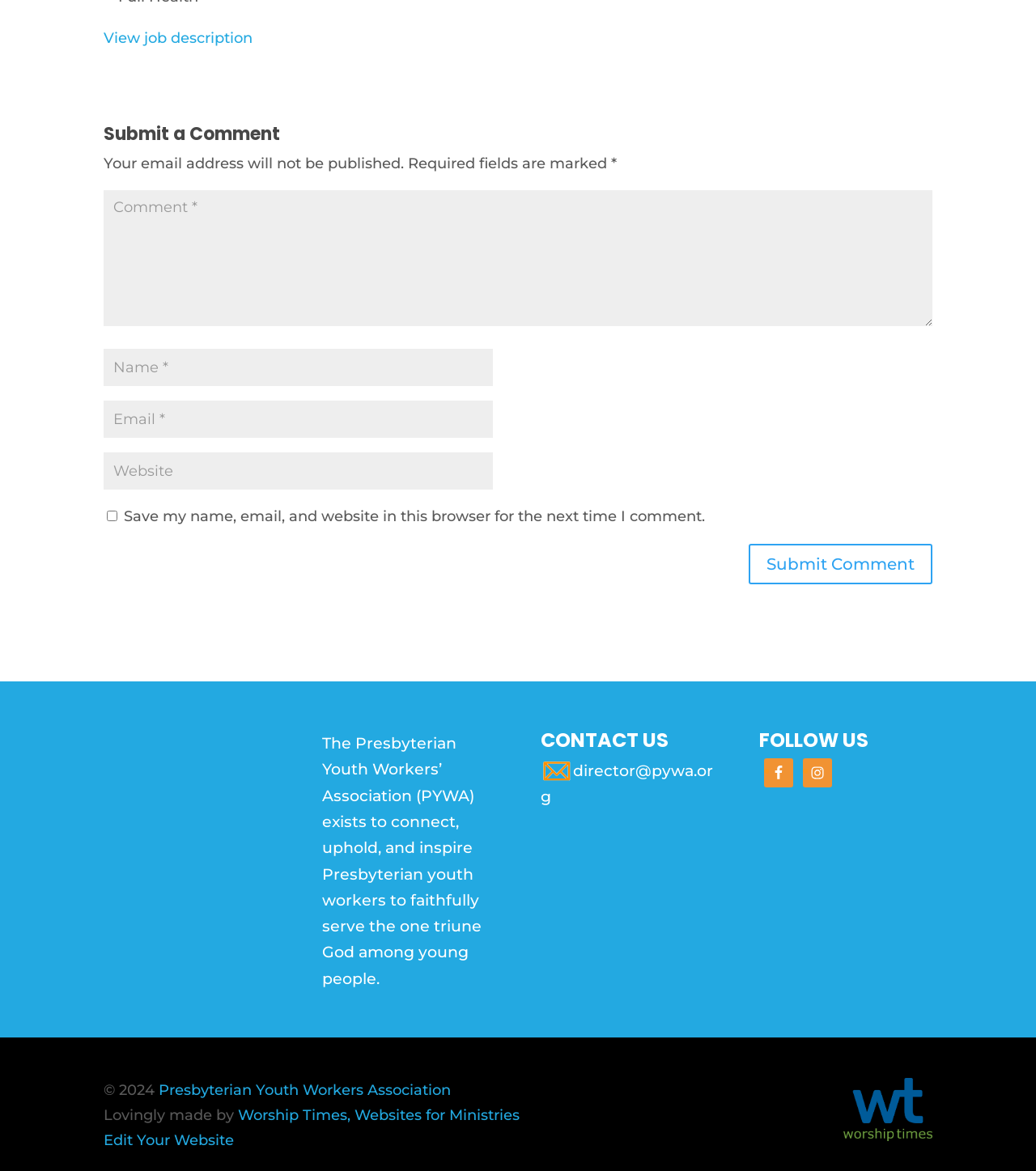Answer in one word or a short phrase: 
How many fields are required to submit a comment?

3